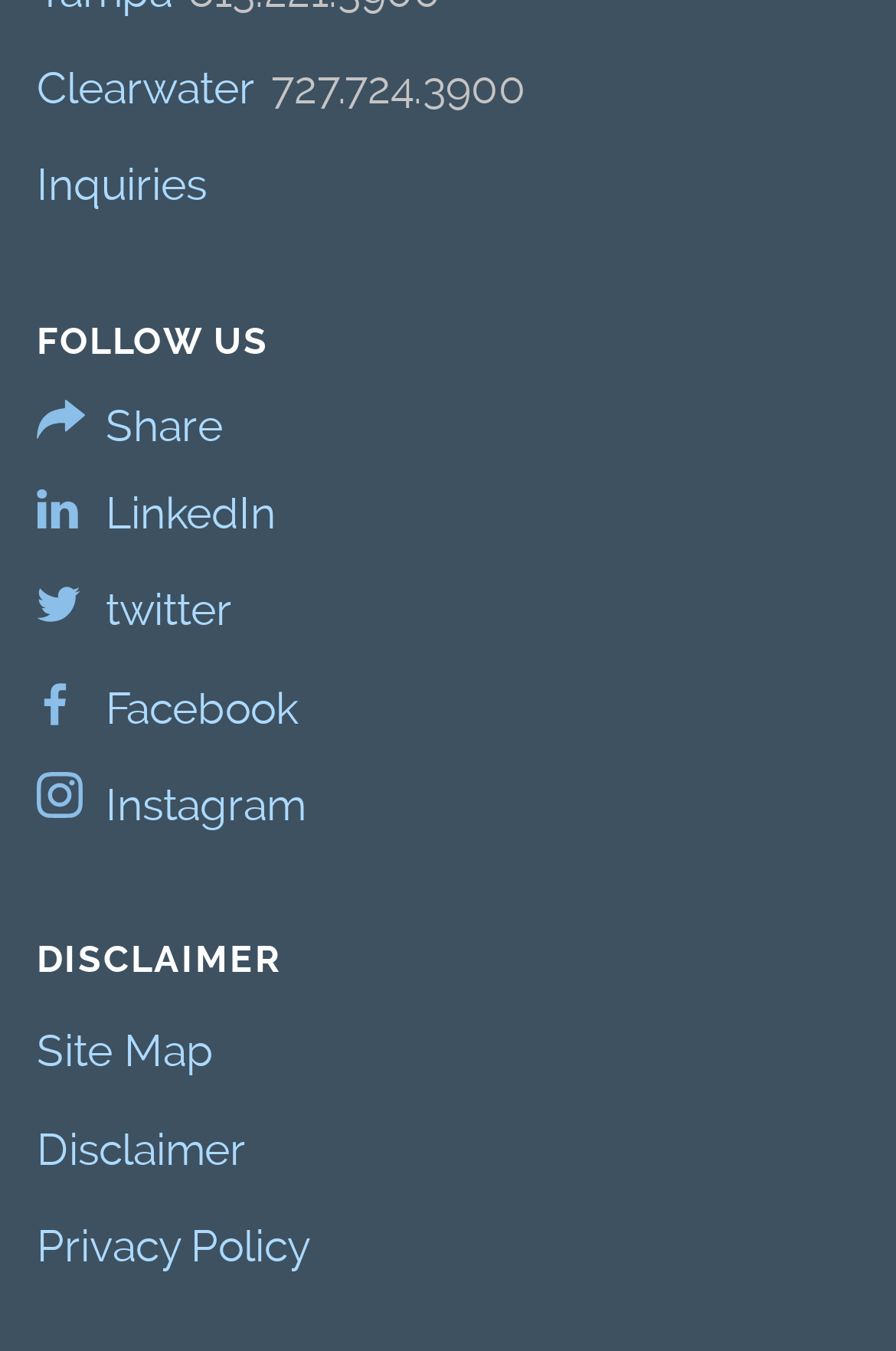Identify the bounding box coordinates necessary to click and complete the given instruction: "Go to Site Map".

[0.041, 0.759, 0.238, 0.798]